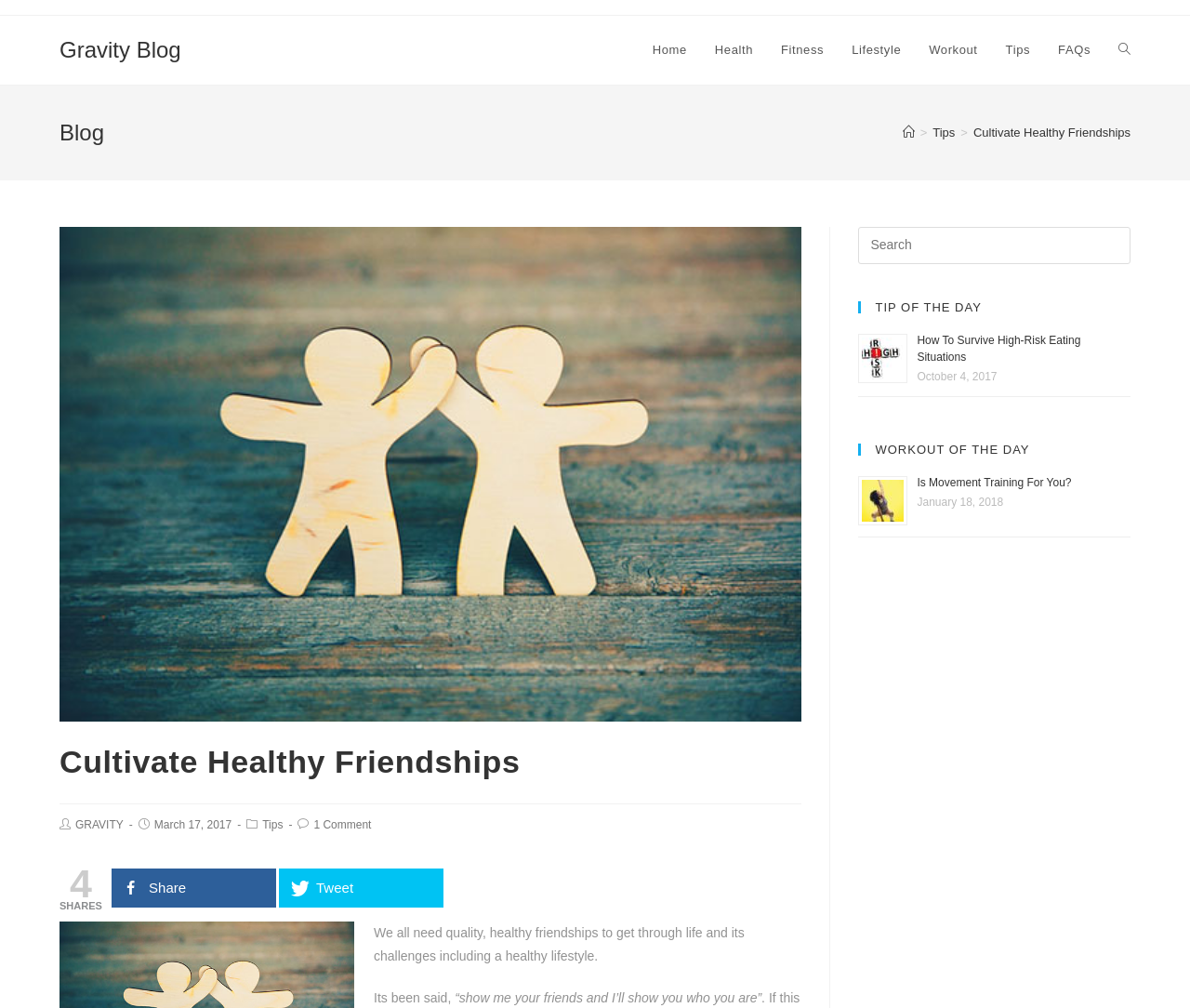Provide a one-word or short-phrase response to the question:
What is the title of the image in the 'WORKOUT OF THE DAY' section?

Is Movement Training For You?